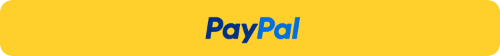Describe all the aspects of the image extensively.

The image features the recognizable PayPal logo, prominently displayed against a bright yellow background. The logo itself consists of the word "PayPal" stylized with a bold, modern font where the letters "P" are presented in a vibrant blue, creating a striking contrast with the yellow. This design reflects PayPal's branding as a dynamic and user-friendly online payment service. The vibrant colors are likely chosen to convey a sense of trust and security, which are essential attributes for a financial service provider.